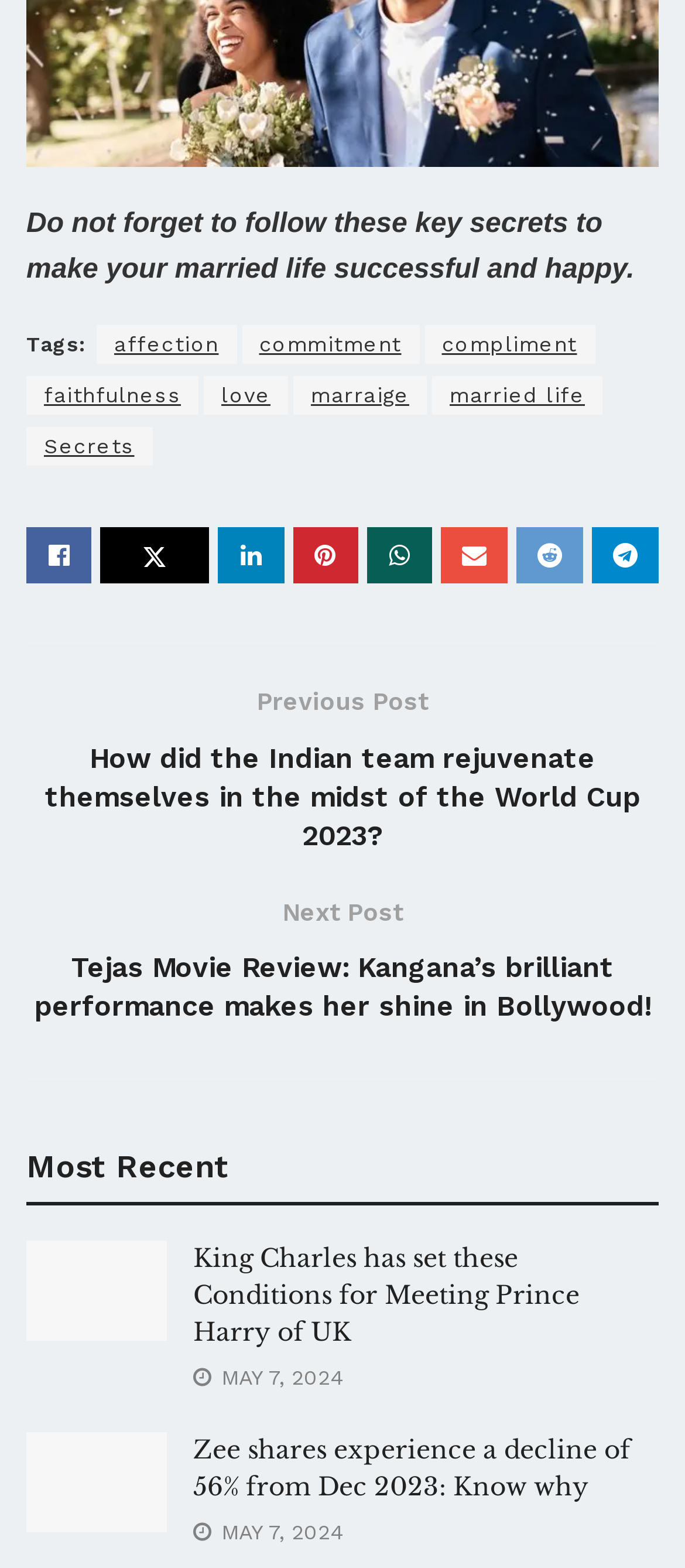Specify the bounding box coordinates of the area to click in order to execute this command: 'Read the previous post about the Indian team in the World Cup 2023'. The coordinates should consist of four float numbers ranging from 0 to 1, and should be formatted as [left, top, right, bottom].

[0.038, 0.435, 0.962, 0.547]